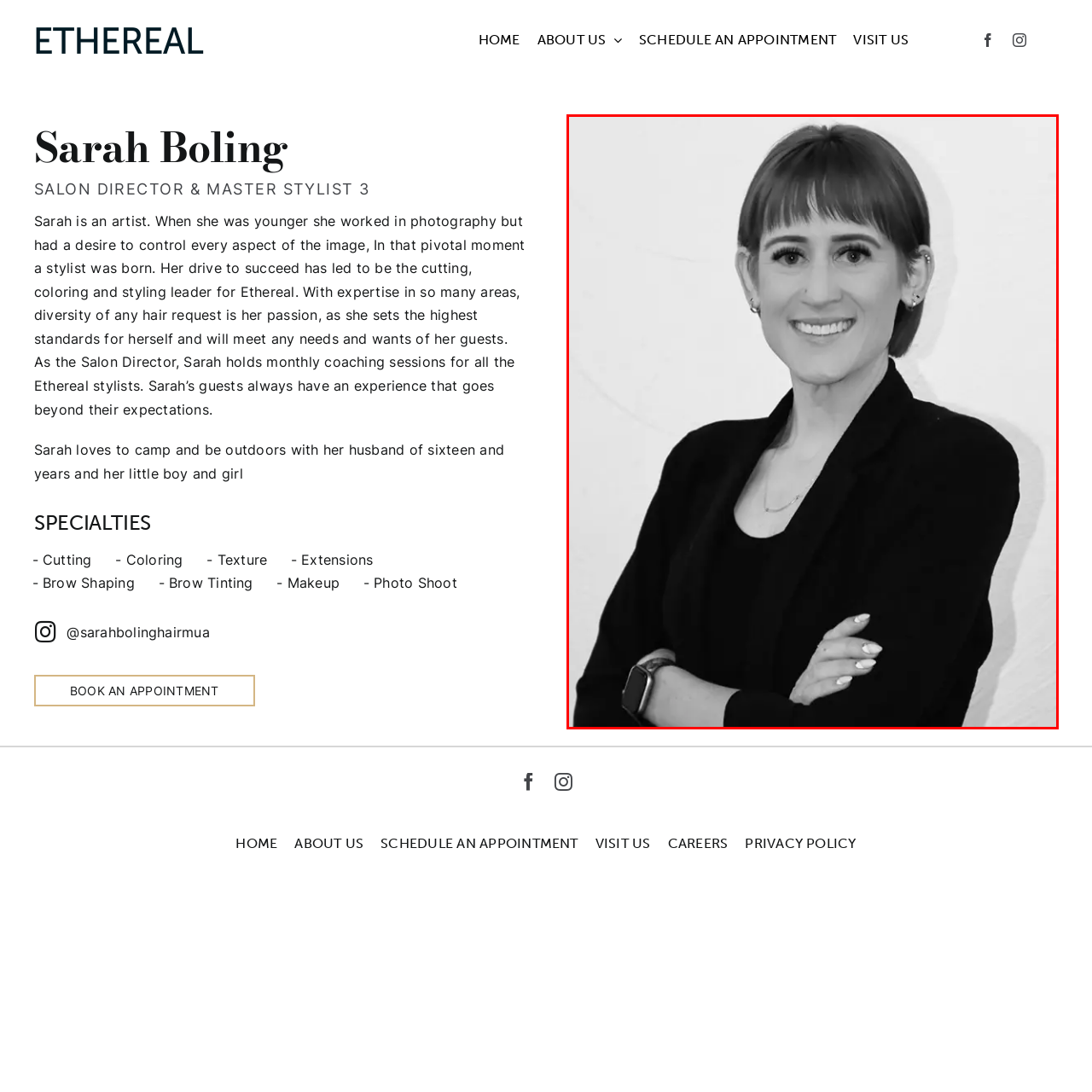What is Sarah's area of expertise?
Look at the image highlighted within the red bounding box and provide a detailed answer to the question.

According to the caption, Sarah's passion for hair artistry is reflected in her expression, and her multifaceted expertise in cutting, coloring, and styling aligns with her commitment to delivering exceptional experiences for her clients.